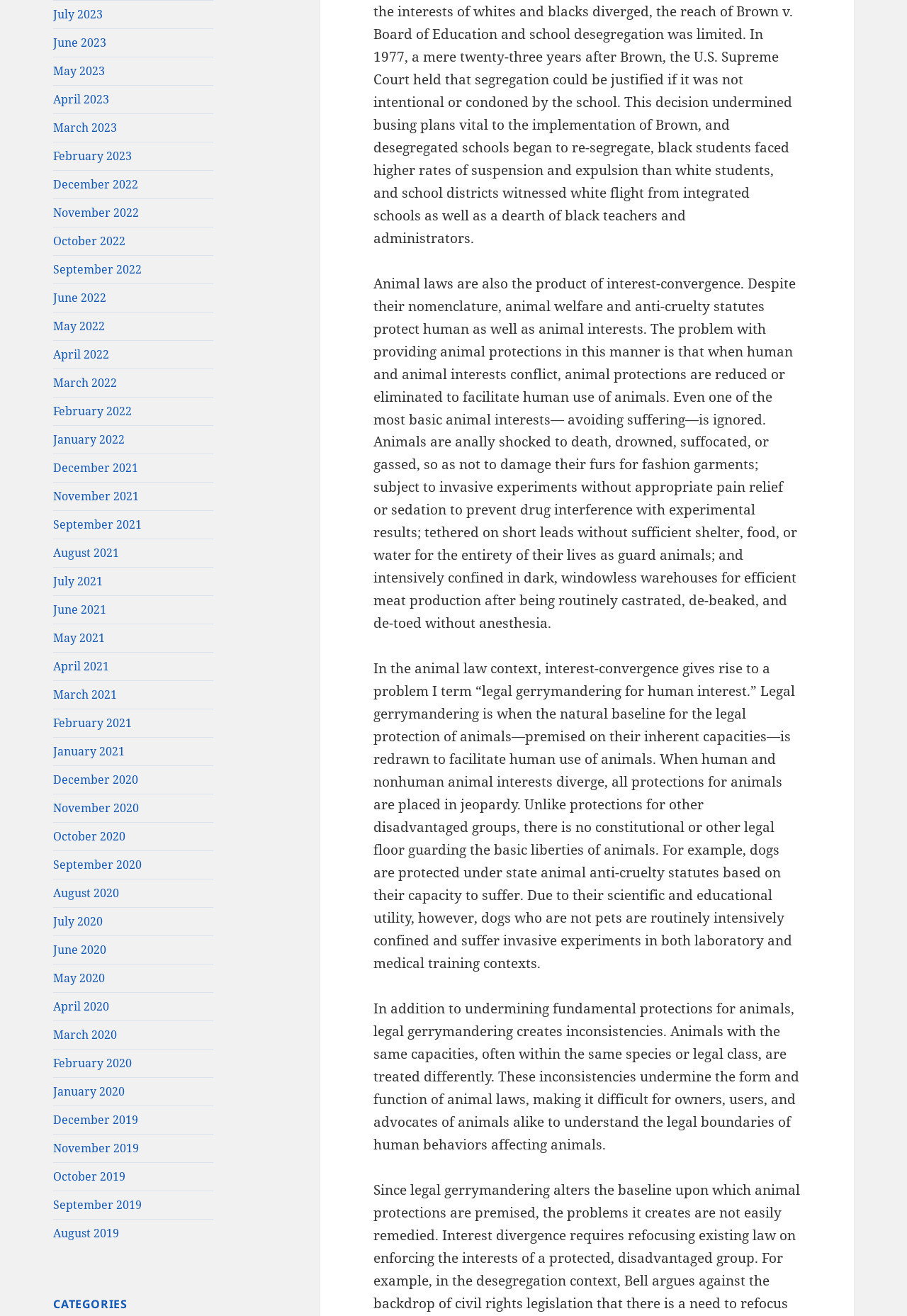What is the category of the webpage?
Analyze the image and deliver a detailed answer to the question.

I looked at the heading on the webpage and found that the category is labeled as 'CATEGORIES'.